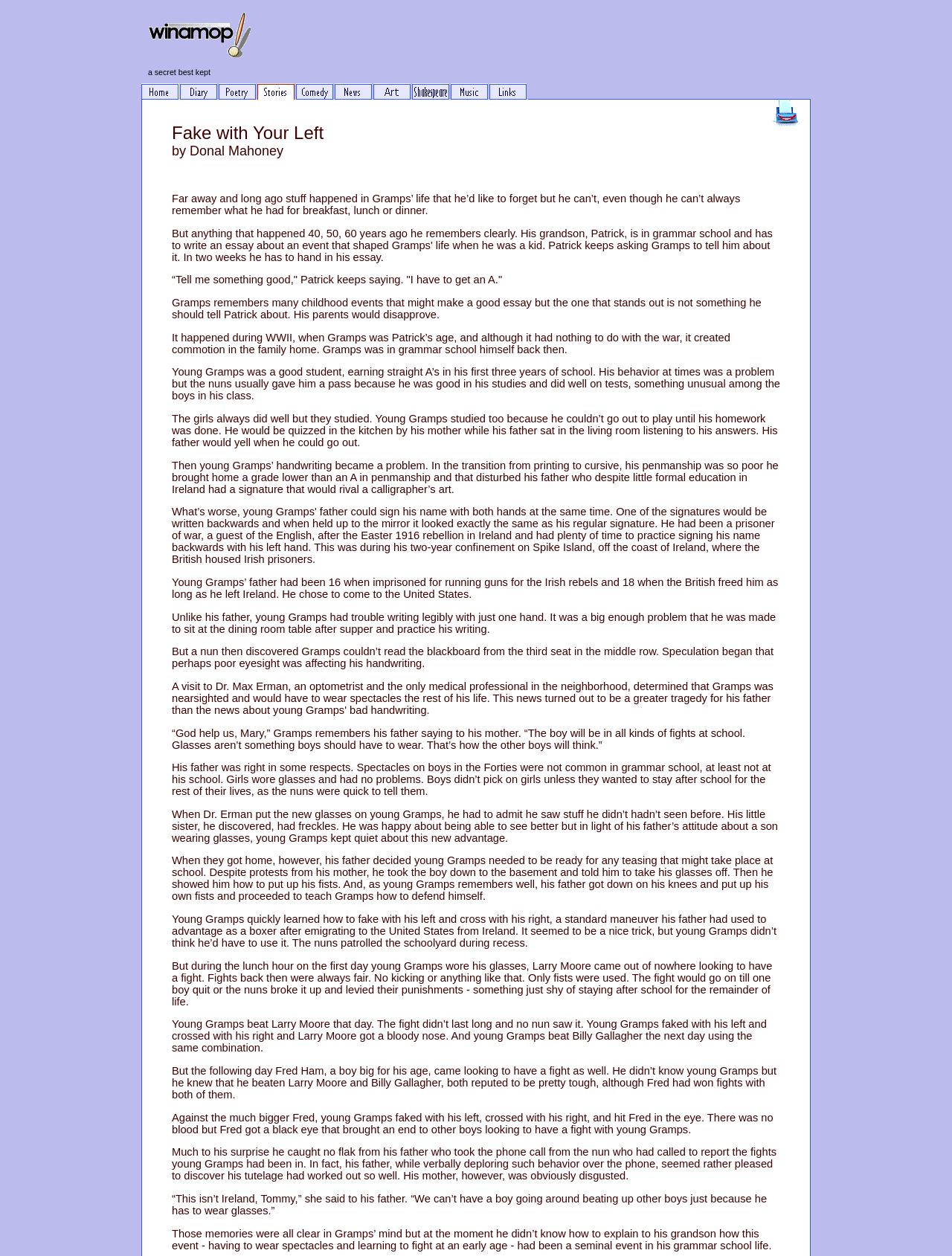What is the tone of the short story on the webpage?
Ensure your answer is thorough and detailed.

The tone of the short story on the webpage is reflective, as the narrator, Gramps, is reminiscing about his past experiences and memories, particularly about learning to defend himself after getting glasses. The story has a nostalgic and introspective tone, which suggests that the narrator is looking back on his life with a sense of reflection and contemplation.